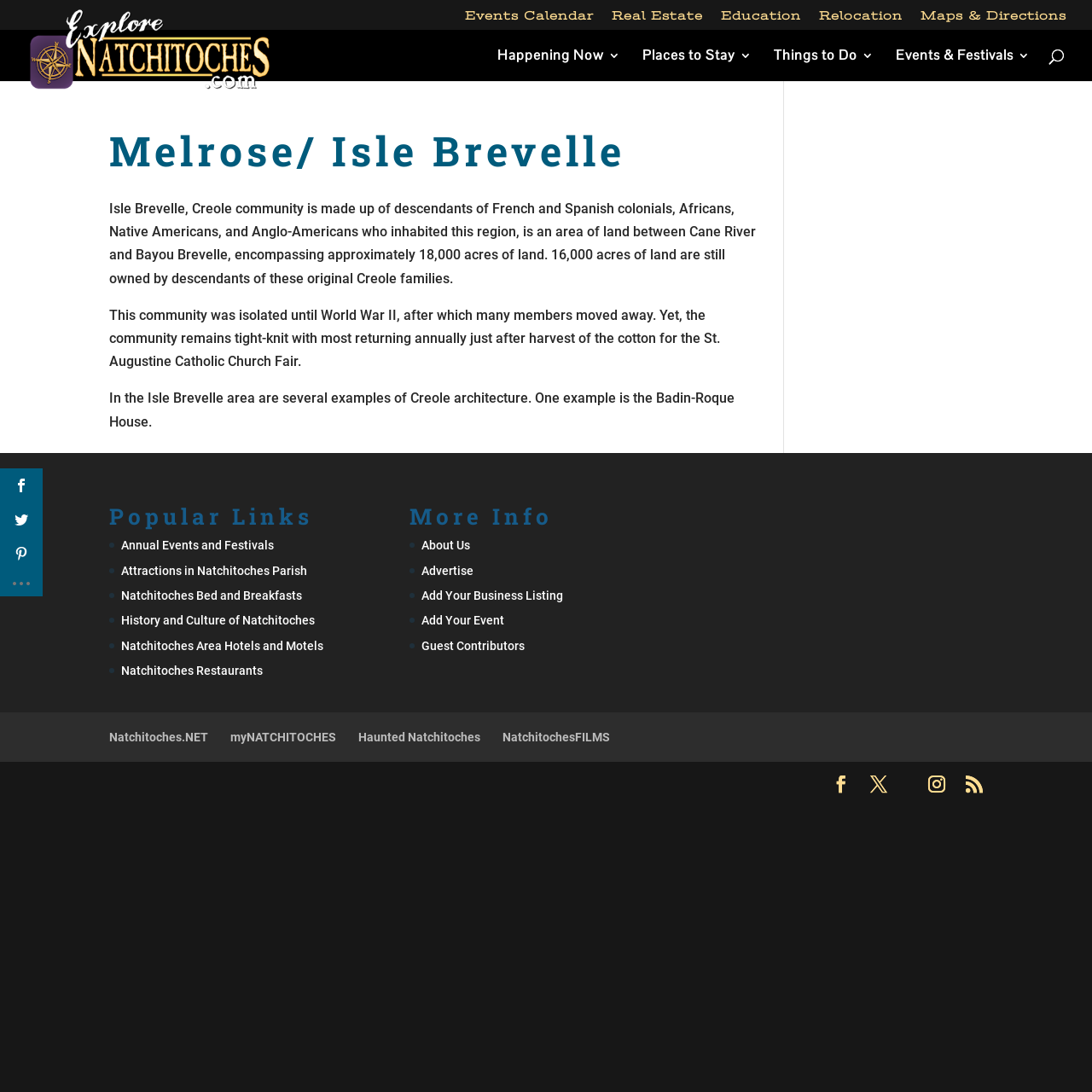Please identify the bounding box coordinates of the element's region that needs to be clicked to fulfill the following instruction: "Visit Natchitoches.NET". The bounding box coordinates should consist of four float numbers between 0 and 1, i.e., [left, top, right, bottom].

[0.1, 0.669, 0.191, 0.681]